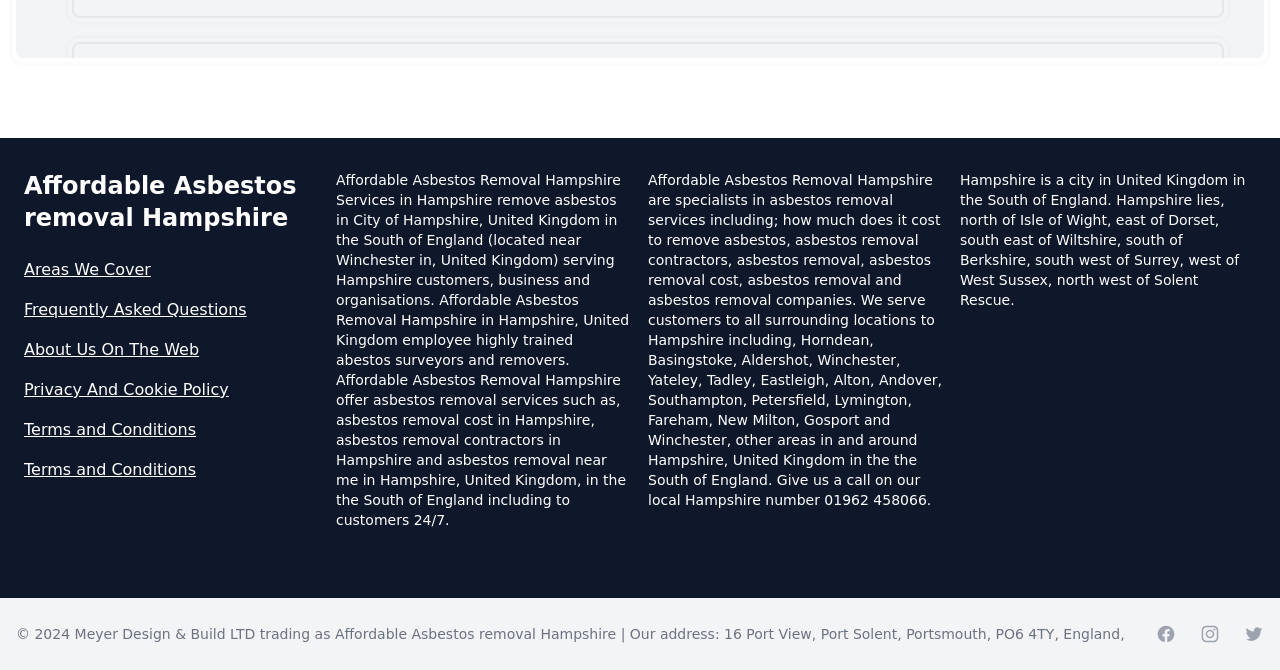Identify the bounding box coordinates for the region to click in order to carry out this instruction: "Click on 'Terms and Conditions'". Provide the coordinates using four float numbers between 0 and 1, formatted as [left, top, right, bottom].

[0.019, 0.624, 0.25, 0.66]